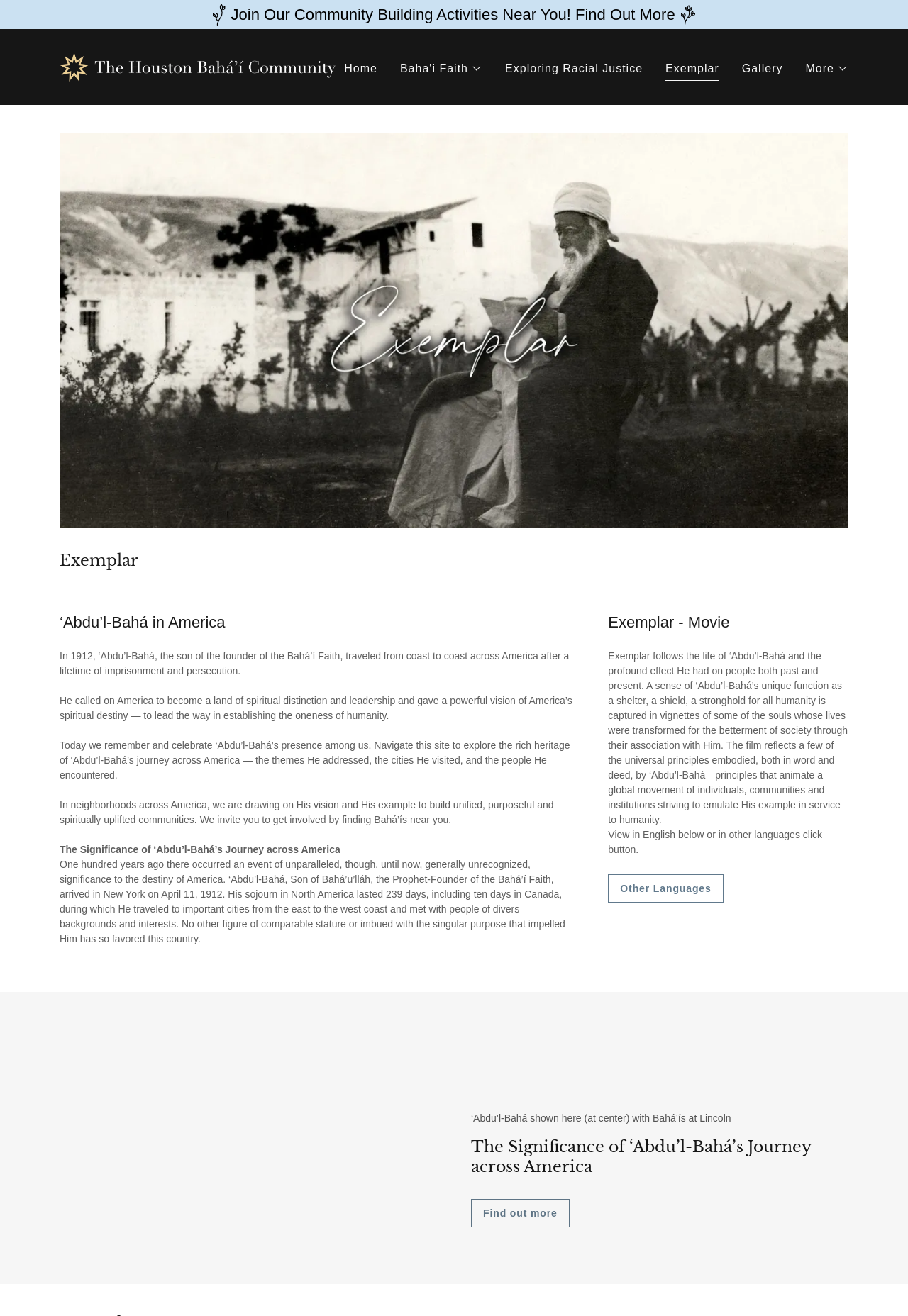Please determine the bounding box coordinates of the element's region to click for the following instruction: "View 'Exemplar - Movie'".

[0.67, 0.465, 0.804, 0.48]